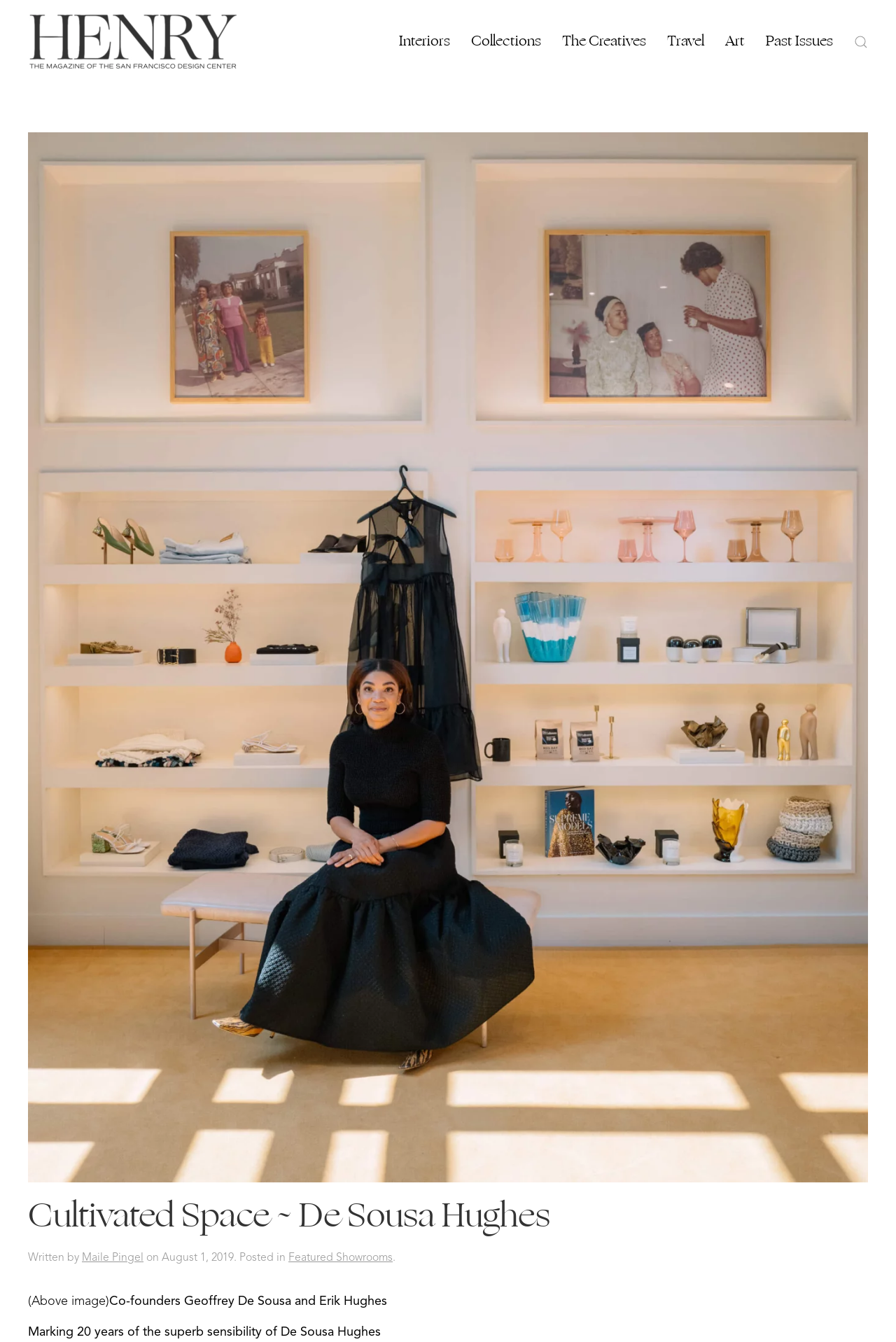Describe in detail what you see on the webpage.

The webpage is about Cultivated Space, a showroom by De Sousa Hughes, as indicated by the title "Cultivated Space ~ De Sousa Hughes" at the top of the page. 

At the top, there are 8 navigation links: '', 'Interiors', 'Collections', 'The Creatives', 'Travel', 'Art', 'Past Issues', and another '' link. These links are positioned horizontally, with the first link at the left edge and the last link at the right edge of the page.

Below the navigation links, there is a large heading "Cultivated Space ~ De Sousa Hughes" that spans almost the entire width of the page. 

Under the heading, there is a section with text "Written by Maile Pingel on August 1, 2019. Posted in Featured Showrooms." This section is positioned at the top-left corner of the page.

Next to the text "Written by Maile Pingel on August 1, 2019. Posted in Featured Showrooms", there is a small image, which is likely a profile picture or an icon.

Below this section, there is a paragraph of text "(Above image) Co-founders Geoffrey De Sousa and Erik Hughes" that spans about half of the page width. 

Finally, at the bottom of the page, there is another paragraph of text "Marking 20 years of the superb sensibility of De Sousa Hughes" that spans about half of the page width.